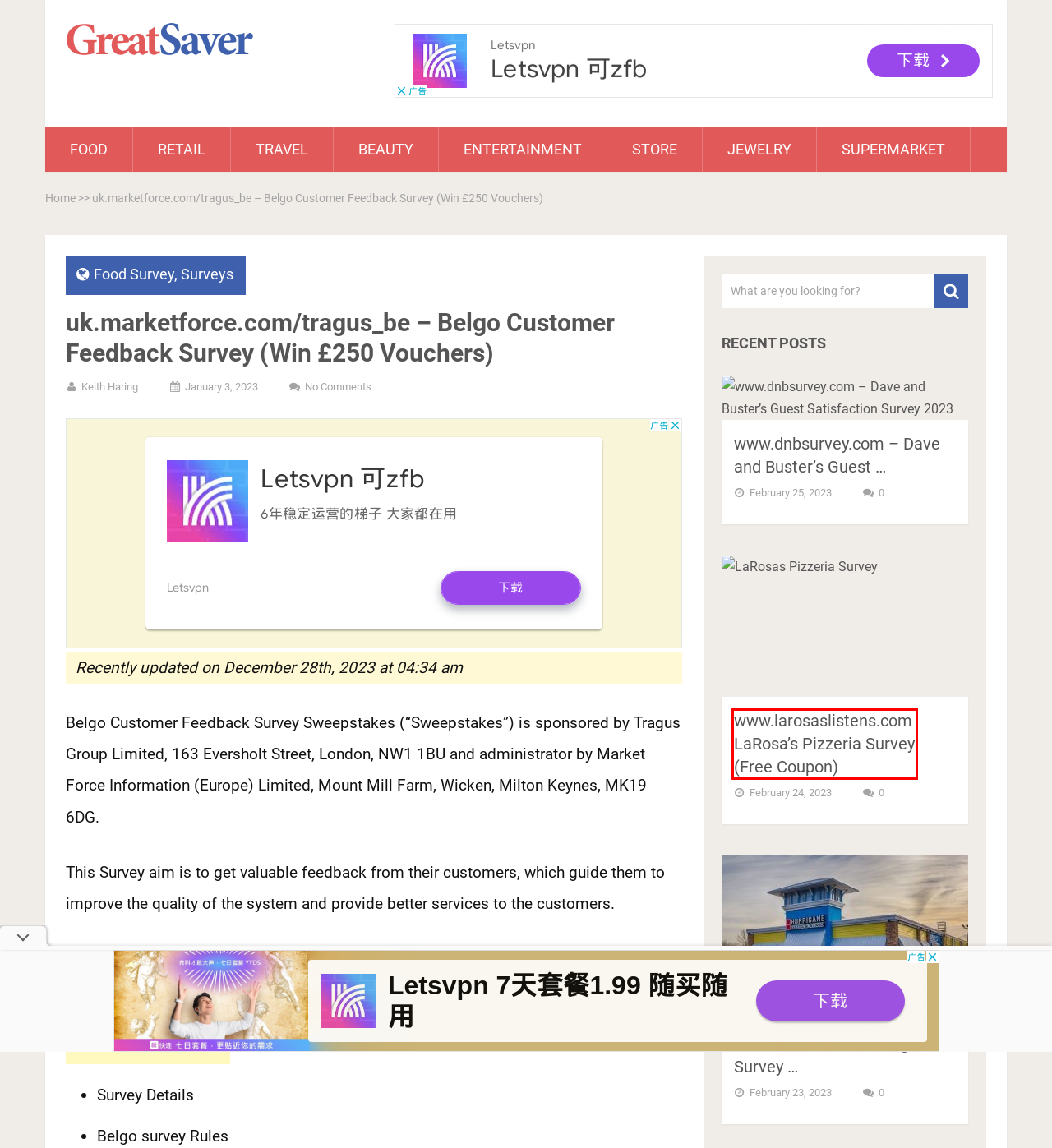You have a screenshot of a webpage with a red bounding box around an element. Select the webpage description that best matches the new webpage after clicking the element within the red bounding box. Here are the descriptions:
A. Great-Saver - Your best money saver .
B. Surveys Archives - Great-Saver
C. Supermarket Survey Archives - Great-Saver
D. LaRosa’s Pizzeria Survey. larosaslistens.com Survey (Free Coupon)
E. Food Survey Archives - Great-Saver
F. Entertainment Survey Archives - Great-Saver
G. Travel Survey Archives - Great-Saver
H. Dave & Buster's Survey. daveandbusters.com Survey (Free Food Code)

D